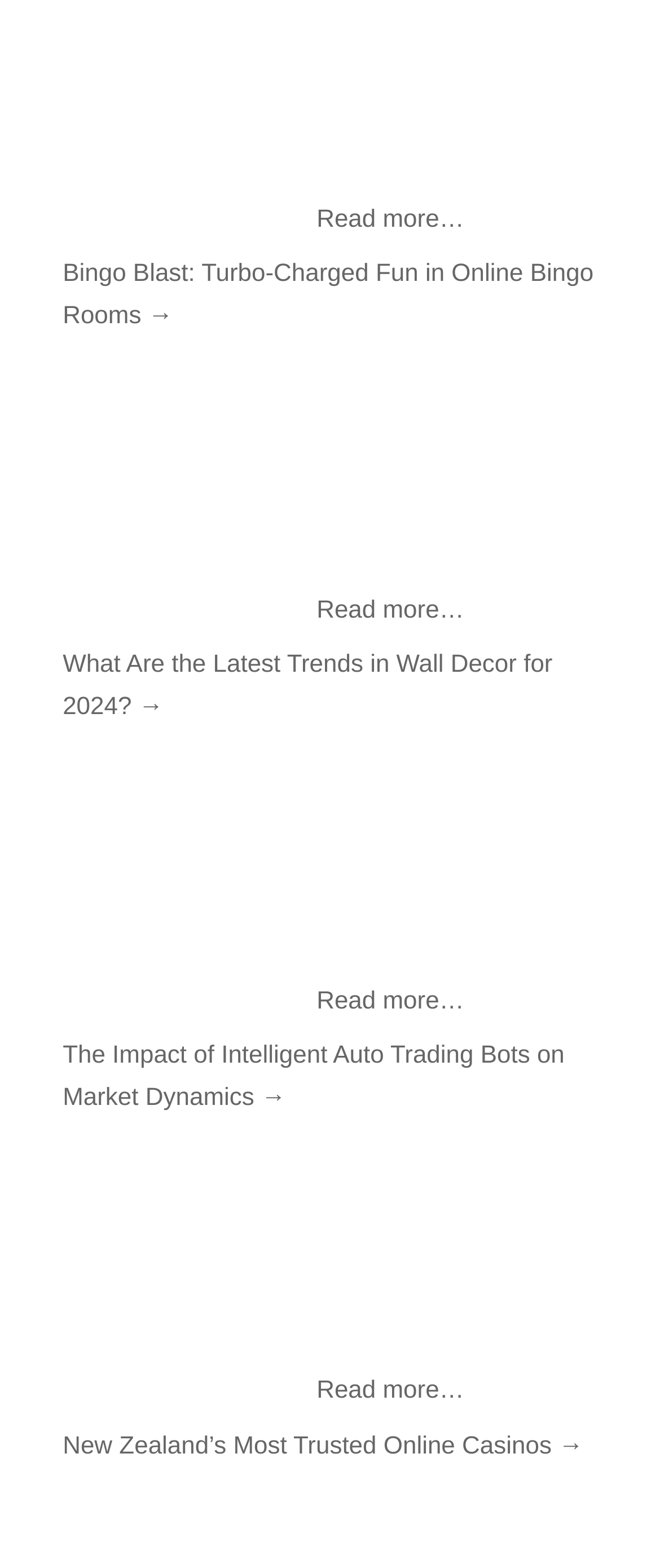Could you provide the bounding box coordinates for the portion of the screen to click to complete this instruction: "Explore 'New Zealand’s Most Trusted Online Casinos'"?

[0.095, 0.914, 0.884, 0.931]